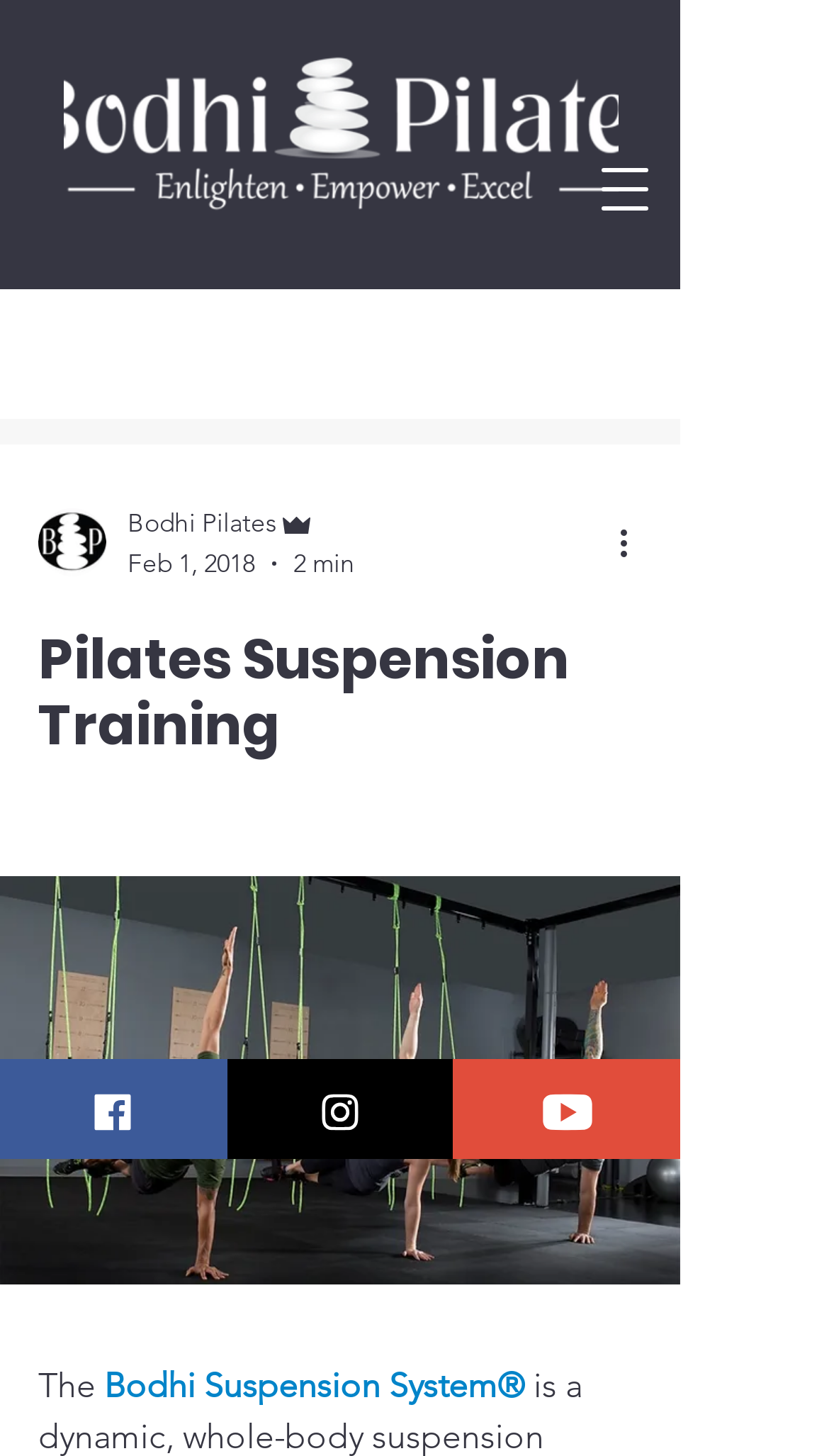Please identify the bounding box coordinates of the clickable region that I should interact with to perform the following instruction: "Visit the About Us page". The coordinates should be expressed as four float numbers between 0 and 1, i.e., [left, top, right, bottom].

None